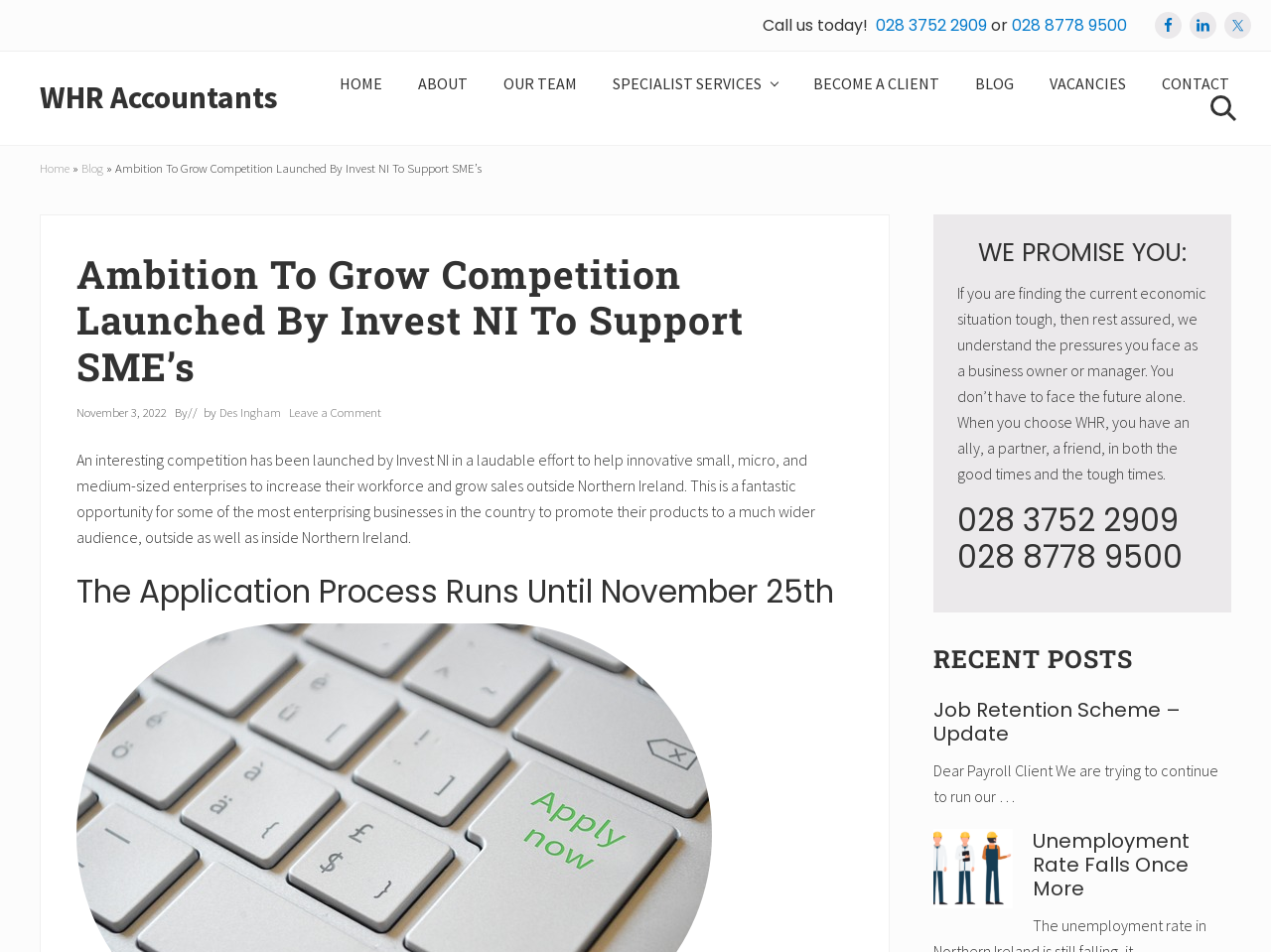Identify the bounding box coordinates of the clickable region to carry out the given instruction: "Visit the 'BLOG' page".

[0.064, 0.168, 0.081, 0.184]